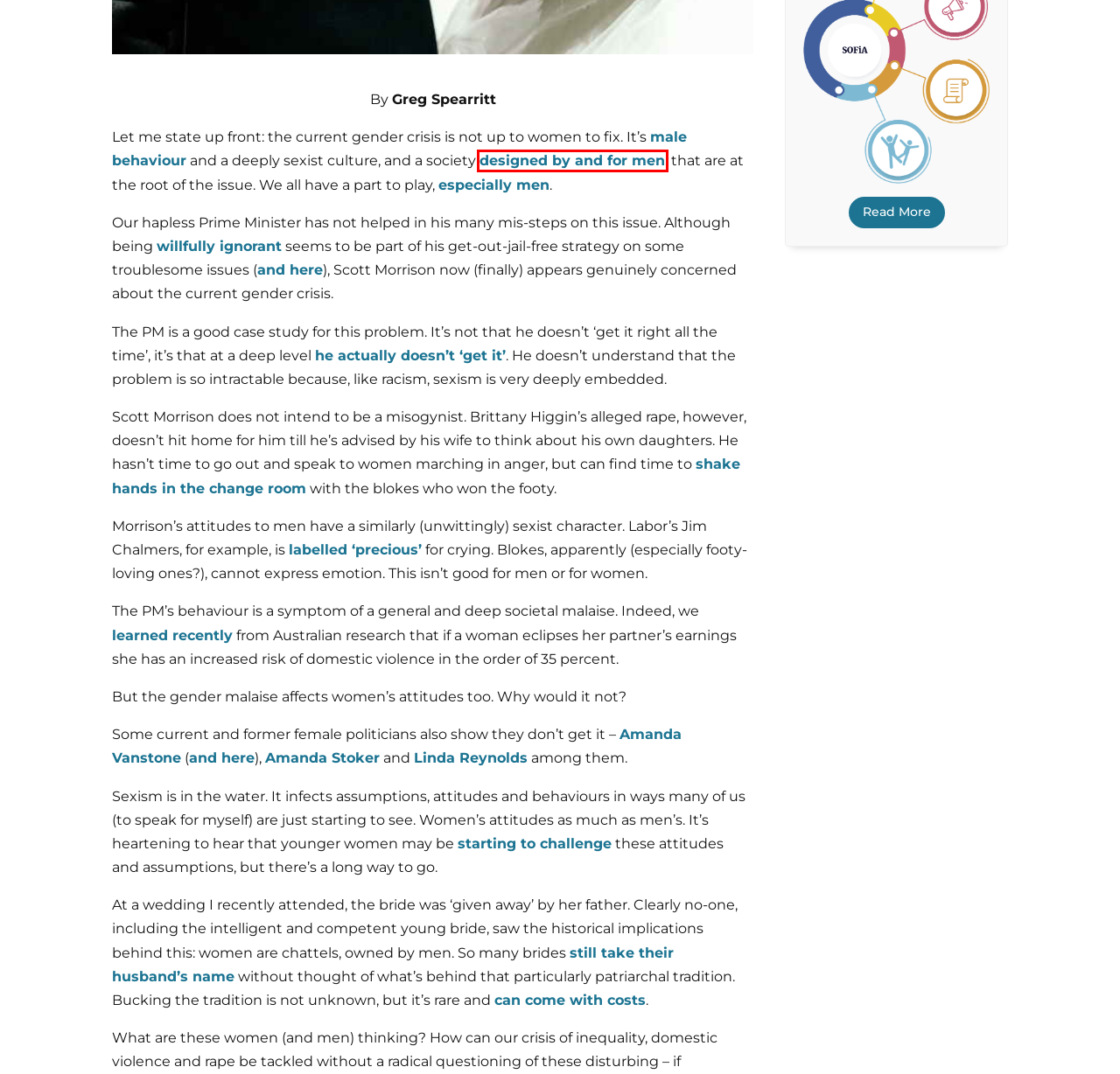You have a screenshot showing a webpage with a red bounding box highlighting an element. Choose the webpage description that best fits the new webpage after clicking the highlighted element. The descriptions are:
A. Invisible women | SoFiA – Sea of Faith
B. Which Jesus? | SoFiA – Sea of Faith
C. SoFiA - SOFiA | Exploring issues of life and meaning
D. Articles | SoFiA – Sea of Faith
E. Existentialist Society, Melbourne, Australia
F. Good news on A.I. | SoFiA – Sea of Faith
G. Blog | SoFiA – Sea of Faith
H. 'My husband took my surname and his family were furious.'

A